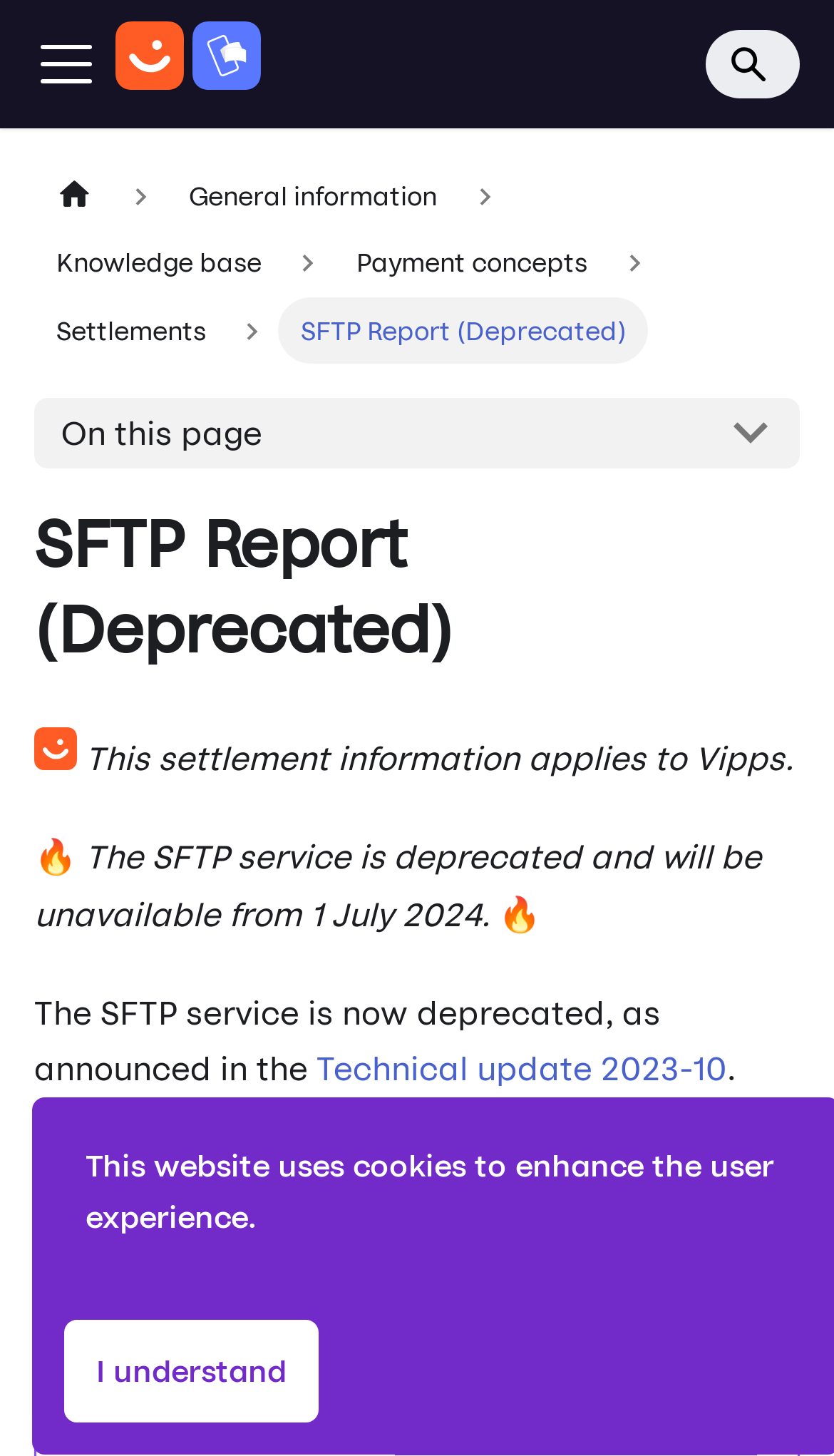What is the navigation button on the top right corner? Based on the screenshot, please respond with a single word or phrase.

Toggle navigation bar